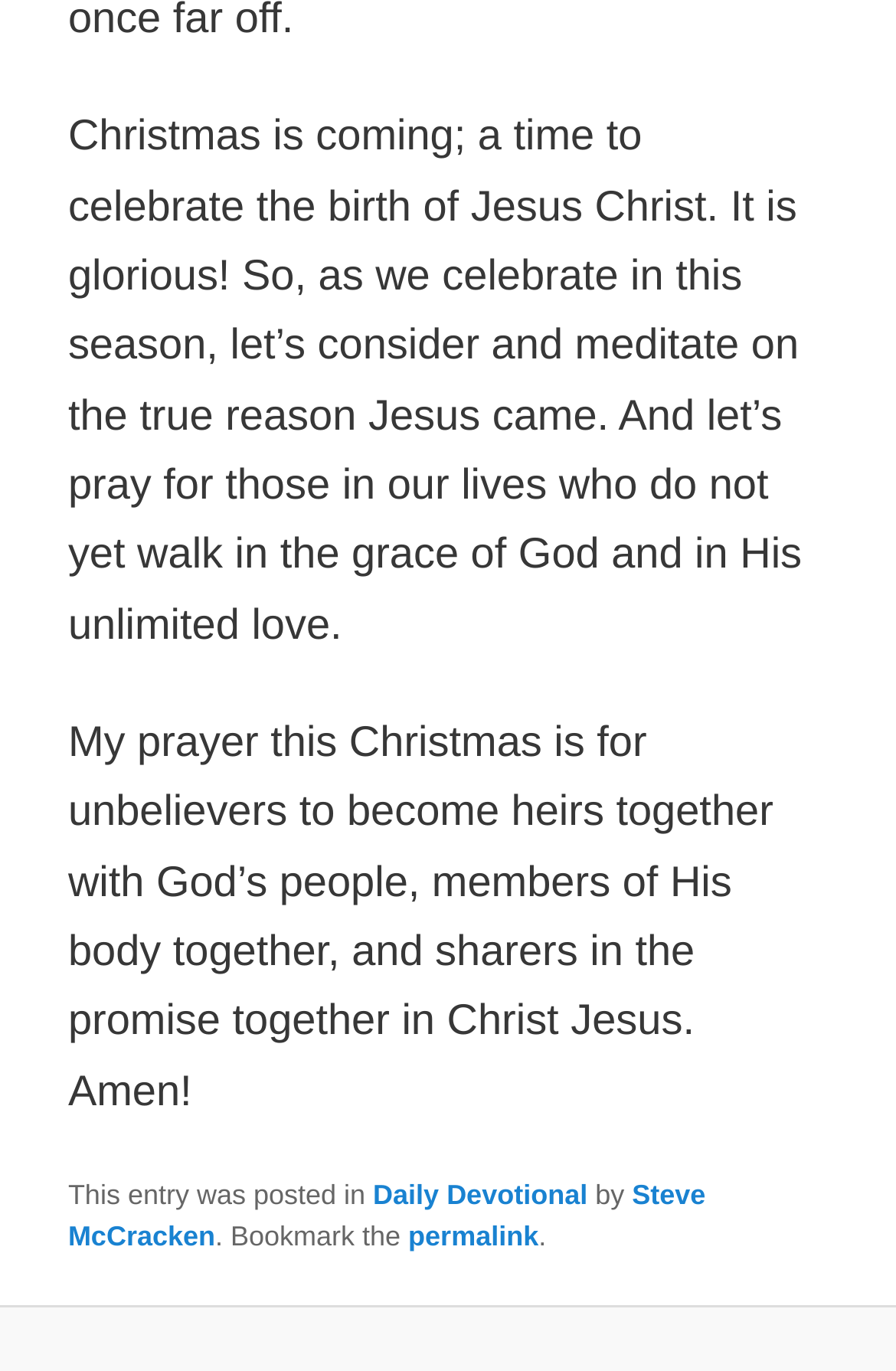Based on the image, provide a detailed response to the question:
Who is the author of this devotional?

The author of this devotional is Steve McCracken, as indicated by the link 'Steve McCracken' in the footer section of the webpage.